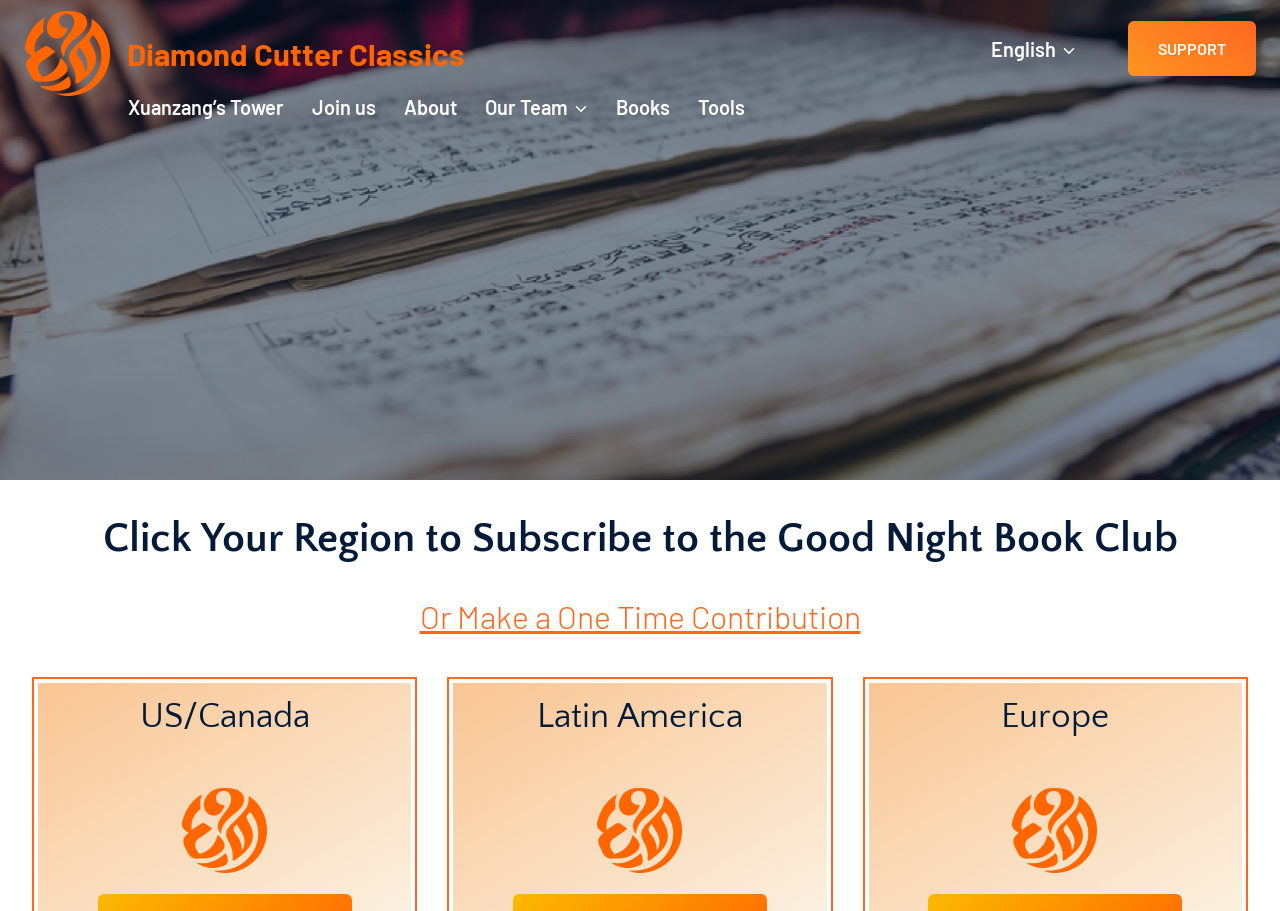What is the purpose of the 'Or Make a One Time Contribution' link?
Examine the screenshot and reply with a single word or phrase.

Make a one-time contribution